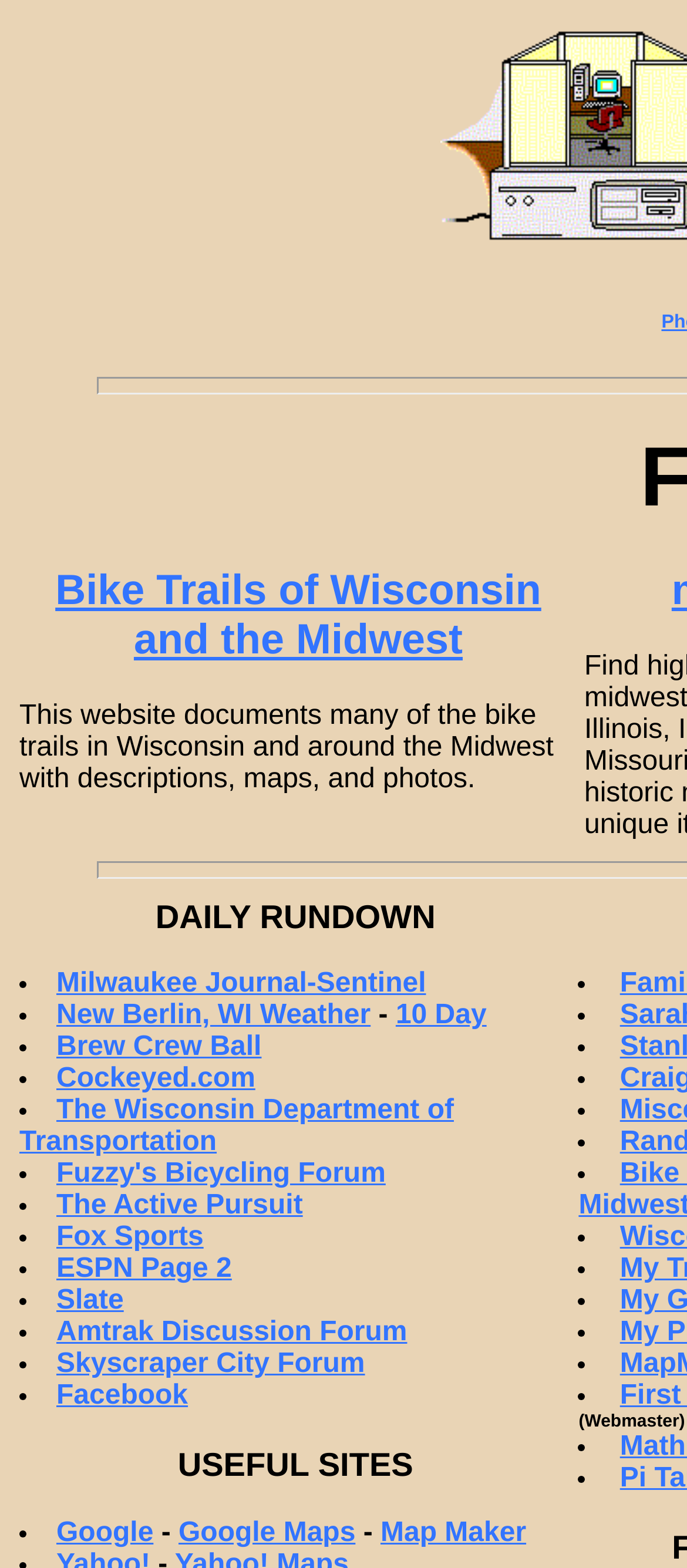Offer an in-depth caption of the entire webpage.

The webpage is titled "The On-line Cubicle" and appears to be a personal website or blog. At the top, there is a heading that reads "Bike Trails of Wisconsin and the Midwest" with a brief description of the website's content, including bike trails, maps, and photos. Below this heading, there is a section titled "DAILY RUNDOWN" that lists various news sources and websites, including the Milwaukee Journal-Sentinel, New Berlin, WI Weather, and sports websites like Brew Crew Ball and Fox Sports.

To the right of the "DAILY RUNDOWN" section, there is a list of links under the heading "USEFUL SITES" that includes popular websites like Google, Google Maps, and Facebook. This list is separated from the "DAILY RUNDOWN" section by a small gap.

At the bottom of the page, there is a small section with the text "(Webmaster)" and a few more links, but these appear to be less prominent than the main content.

Overall, the webpage has a simple layout with a focus on providing links to various news sources, websites, and online tools. The content is organized into clear sections with headings, making it easy to navigate.